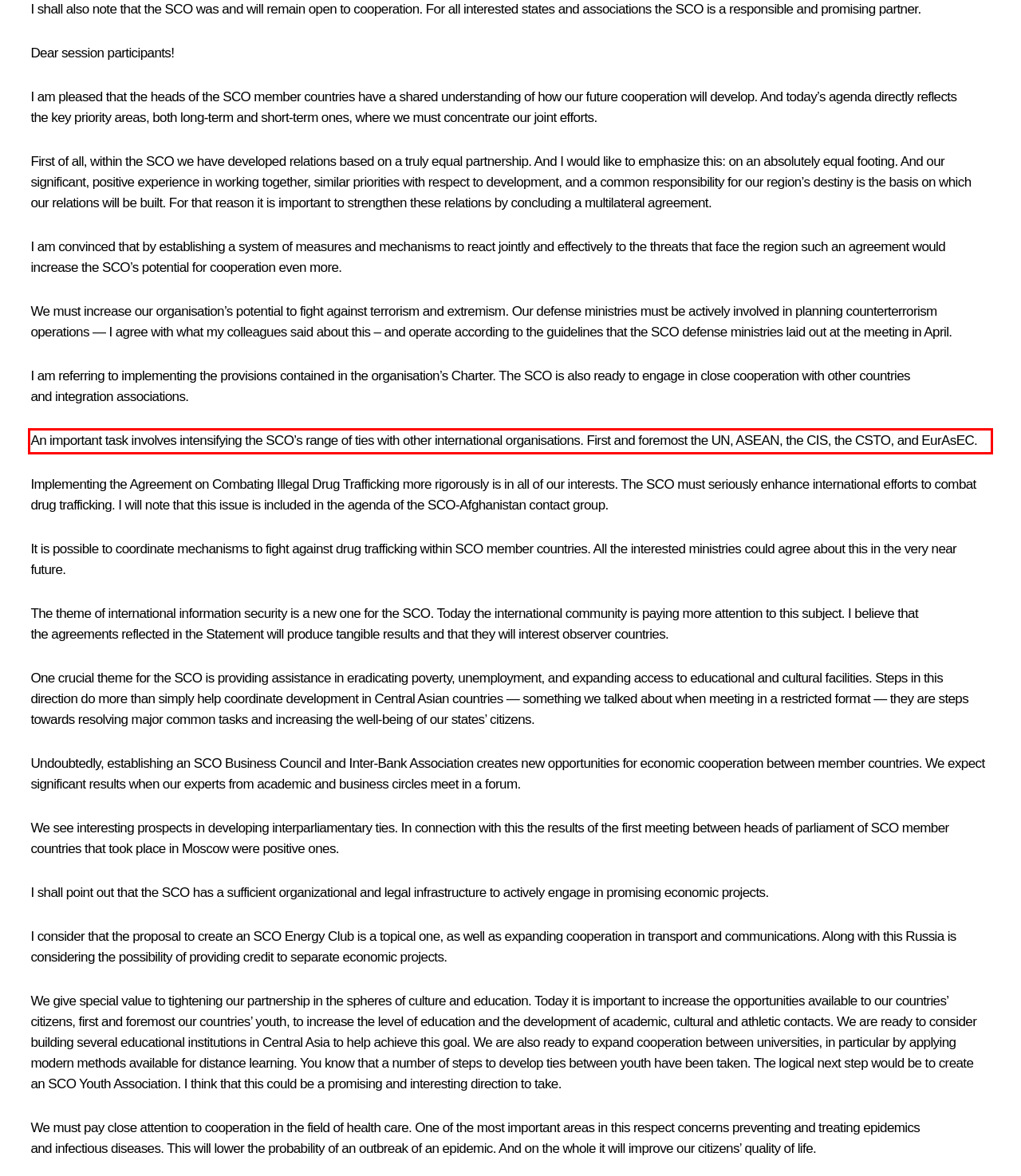Examine the webpage screenshot and use OCR to recognize and output the text within the red bounding box.

An important task involves intensifying the SCO’s range of ties with other international organisations. First and foremost the UN, ASEAN, the CIS, the CSTO, and EurAsEC.